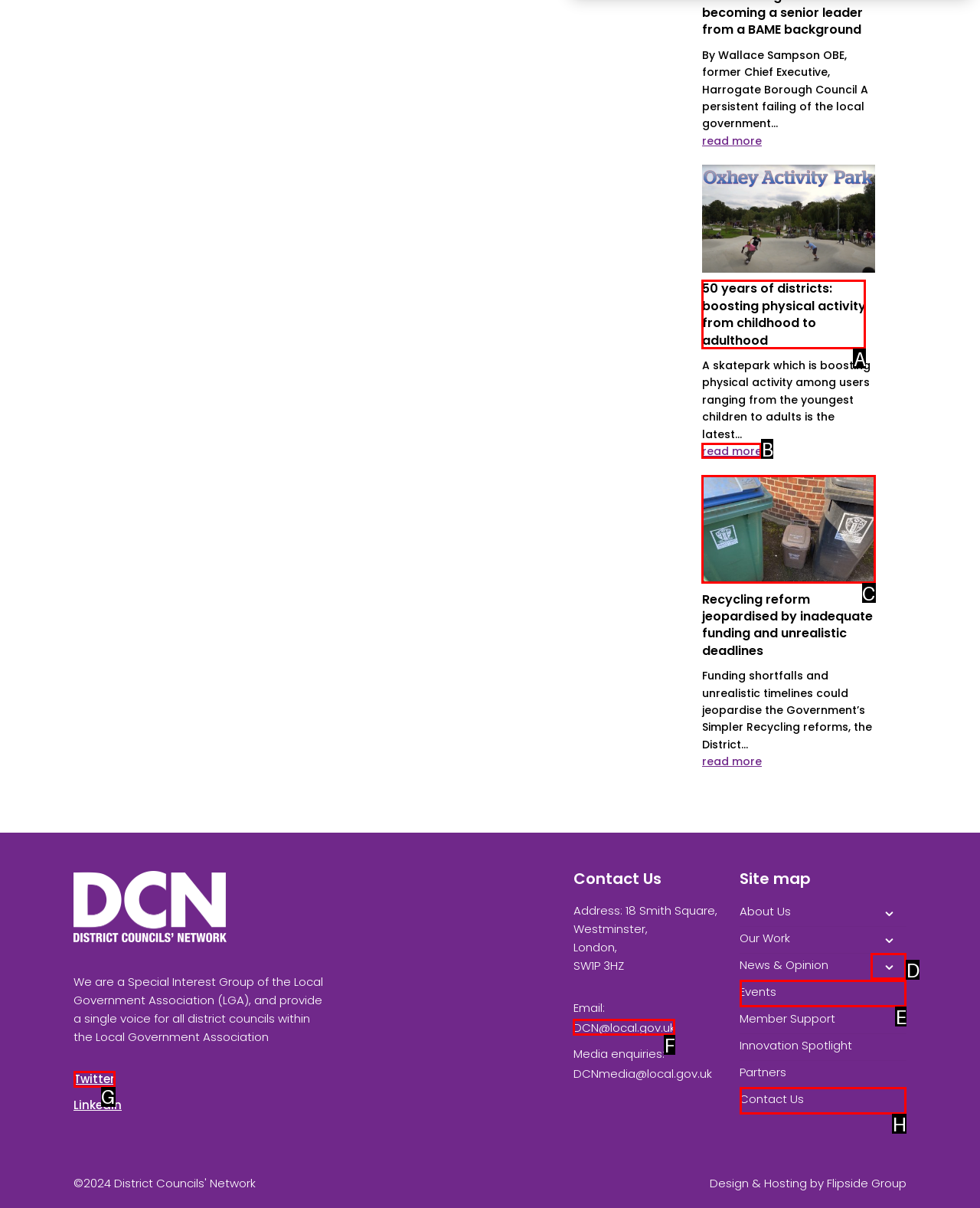Select the option that matches this description: Newsroom
Answer by giving the letter of the chosen option.

None